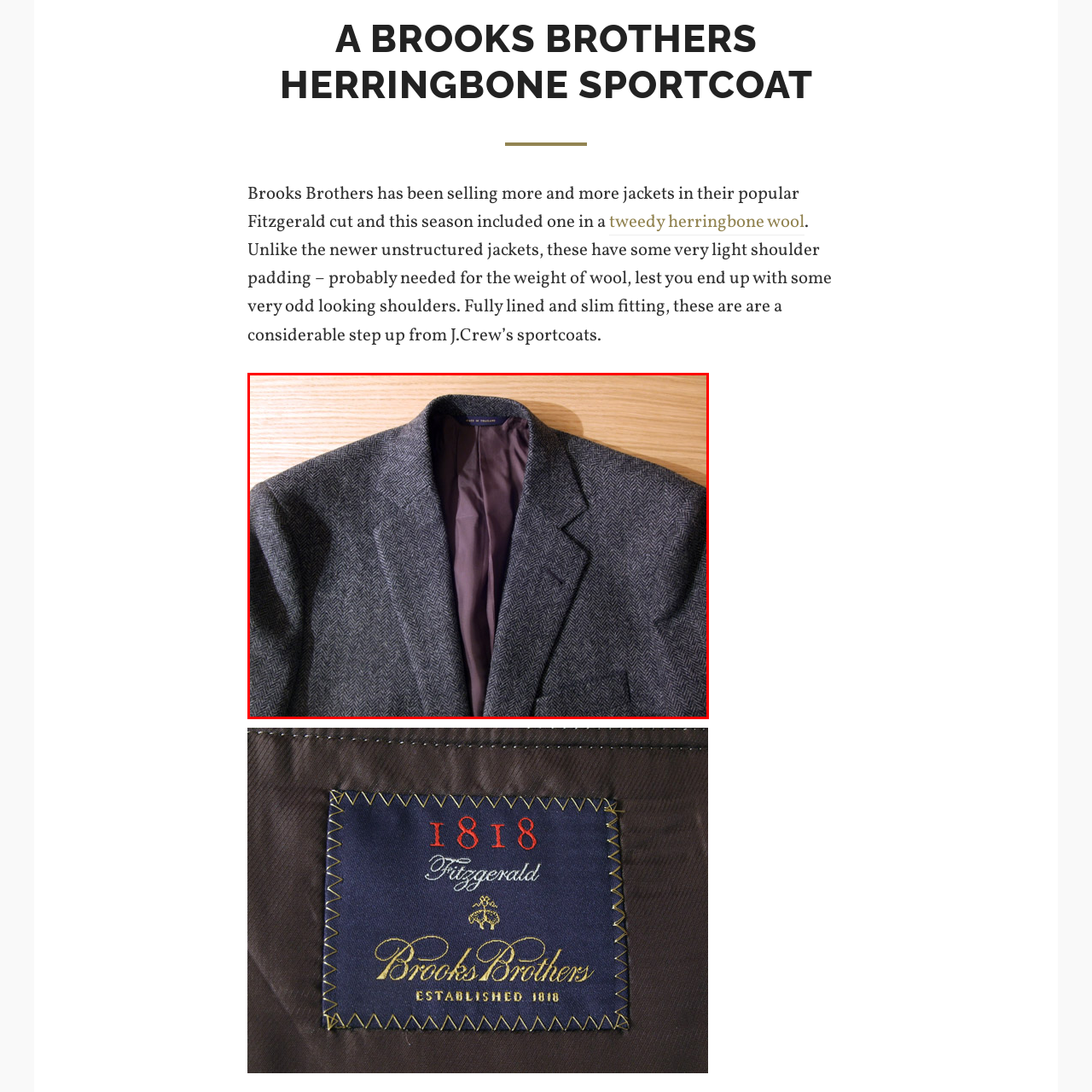Please concentrate on the part of the image enclosed by the red bounding box and answer the following question in detail using the information visible: What type of lapel does the coat feature?

According to the caption, the sport coat 'features a classic lapel', which suggests that the lapel style is traditional and timeless, rather than modern or trendy.